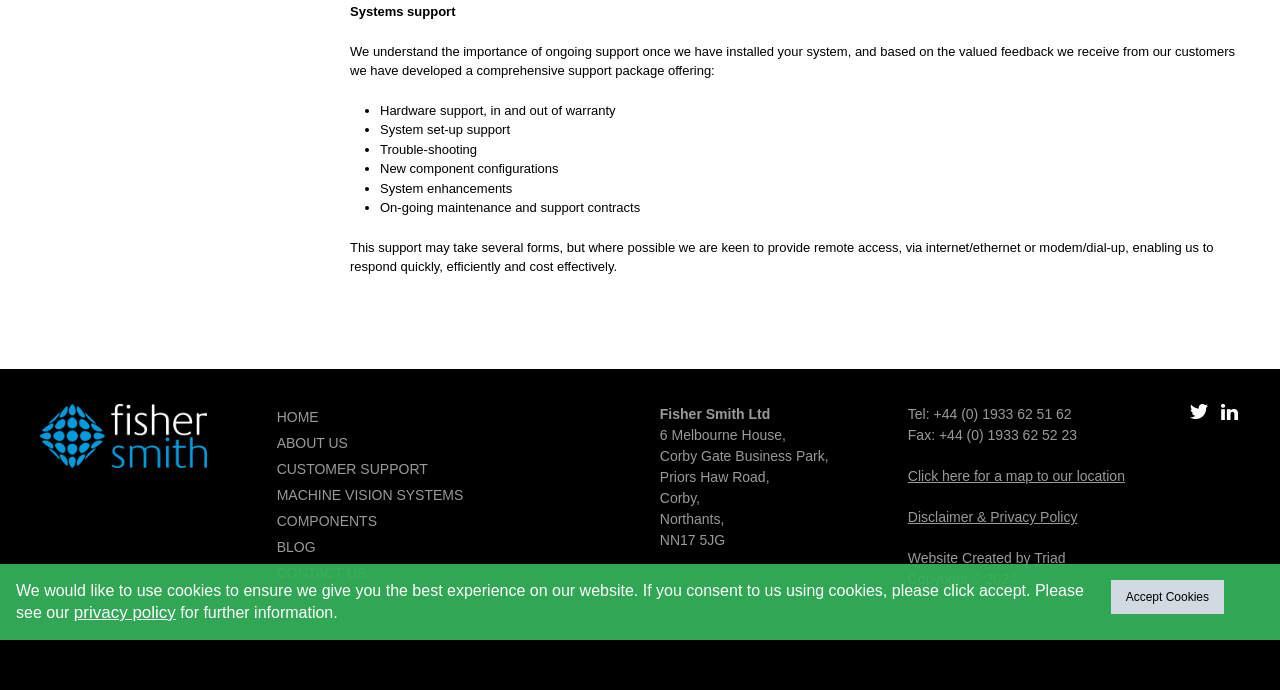Please determine the bounding box coordinates for the element with the description: "More".

None